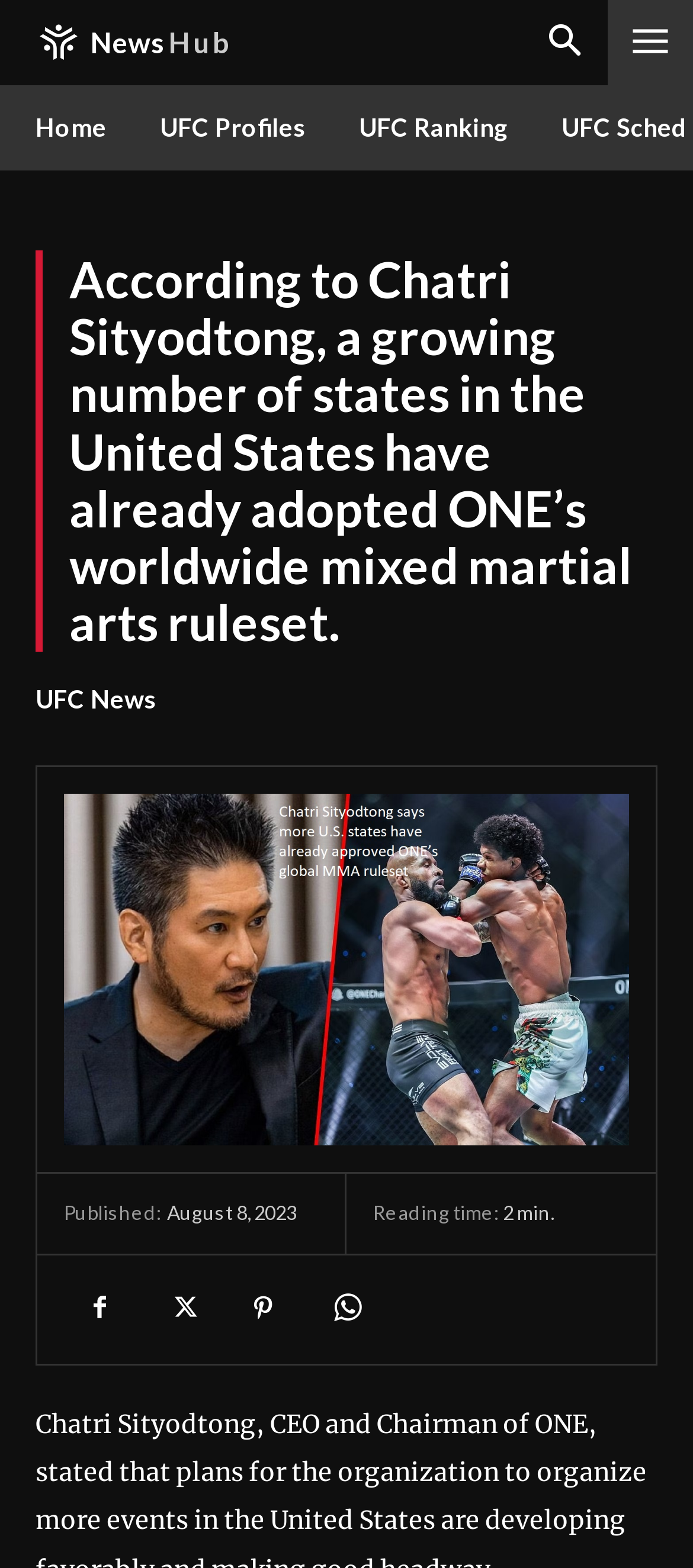How many social media links are present at the bottom of the article?
Please respond to the question with a detailed and well-explained answer.

I found the answer by looking at the bottom of the article, where I saw four social media links represented by icons. This indicates that there are four social media links present.